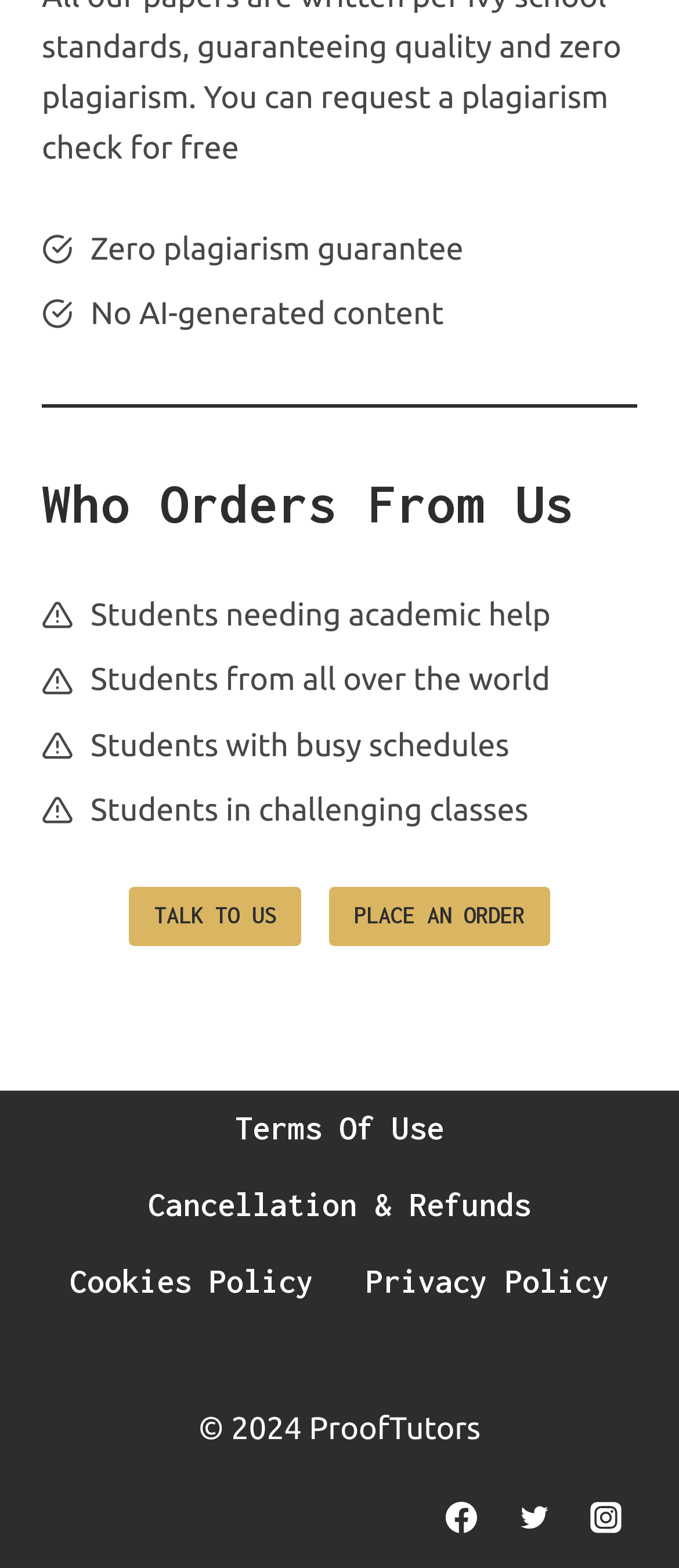Respond to the question below with a single word or phrase:
What is the guarantee offered by ProofTutors?

Zero plagiarism